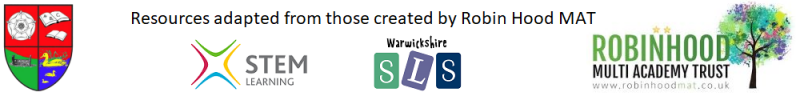Describe every important feature and element in the image comprehensively.

The image features a banner displaying the logos of organizations associated with educational resources, emphasizing collaboration in learning initiatives. Prominently, the crest of an educational institution is visible on the left, symbolizing academic excellence and heritage. To the right, the logos for STEM Learning, Warwickshire SLS, and Robin Hood Multi Academy Trust are featured, underscoring their commitment to fostering educational development and innovation. Beneath the logos, the text reads "Resources adapted from those created by Robin Hood MAT," indicating that the materials have been customized to enhance learning experiences. The overall design reflects a professional and educational tone, aimed at engaging both educators and students in meaningful activities.